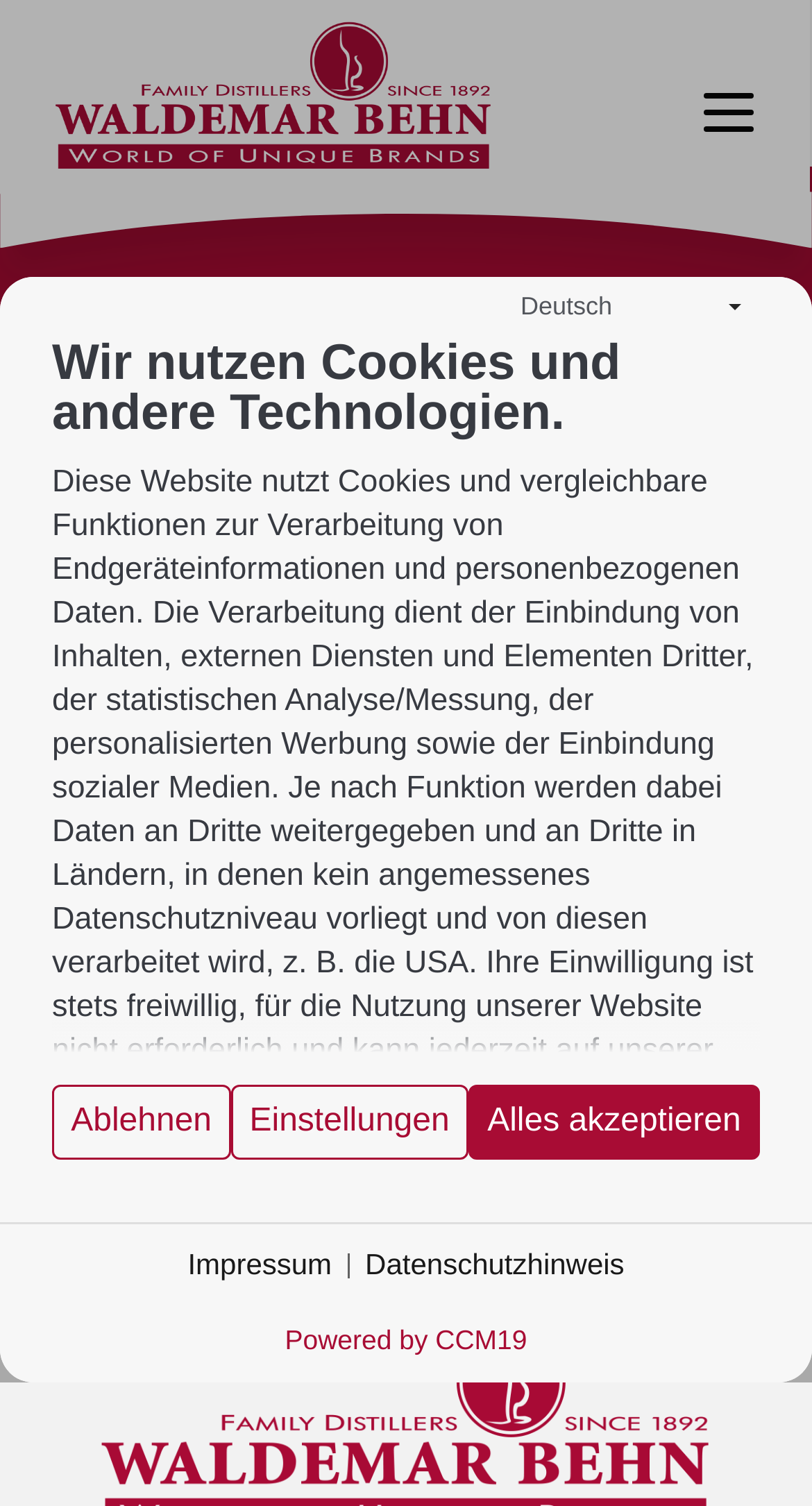Identify the bounding box coordinates of the clickable region necessary to fulfill the following instruction: "Go to home page". The bounding box coordinates should be four float numbers between 0 and 1, i.e., [left, top, right, bottom].

[0.062, 0.639, 0.587, 0.711]